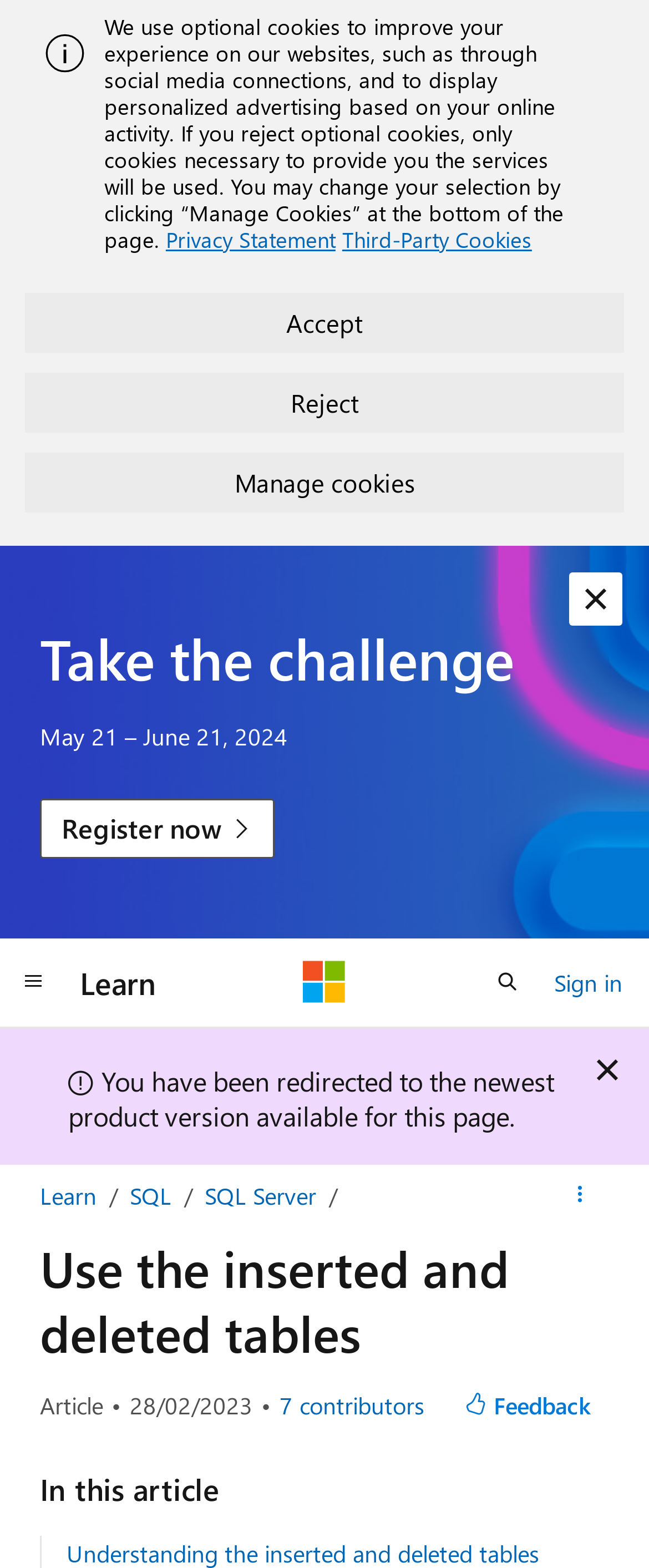What is the review date of this article?
Kindly answer the question with as much detail as you can.

I found the review date by looking at the section with the heading 'Use the inserted and deleted tables' and found the text 'Article review date' with the value '28/02/2023' which indicates the review date of this article.